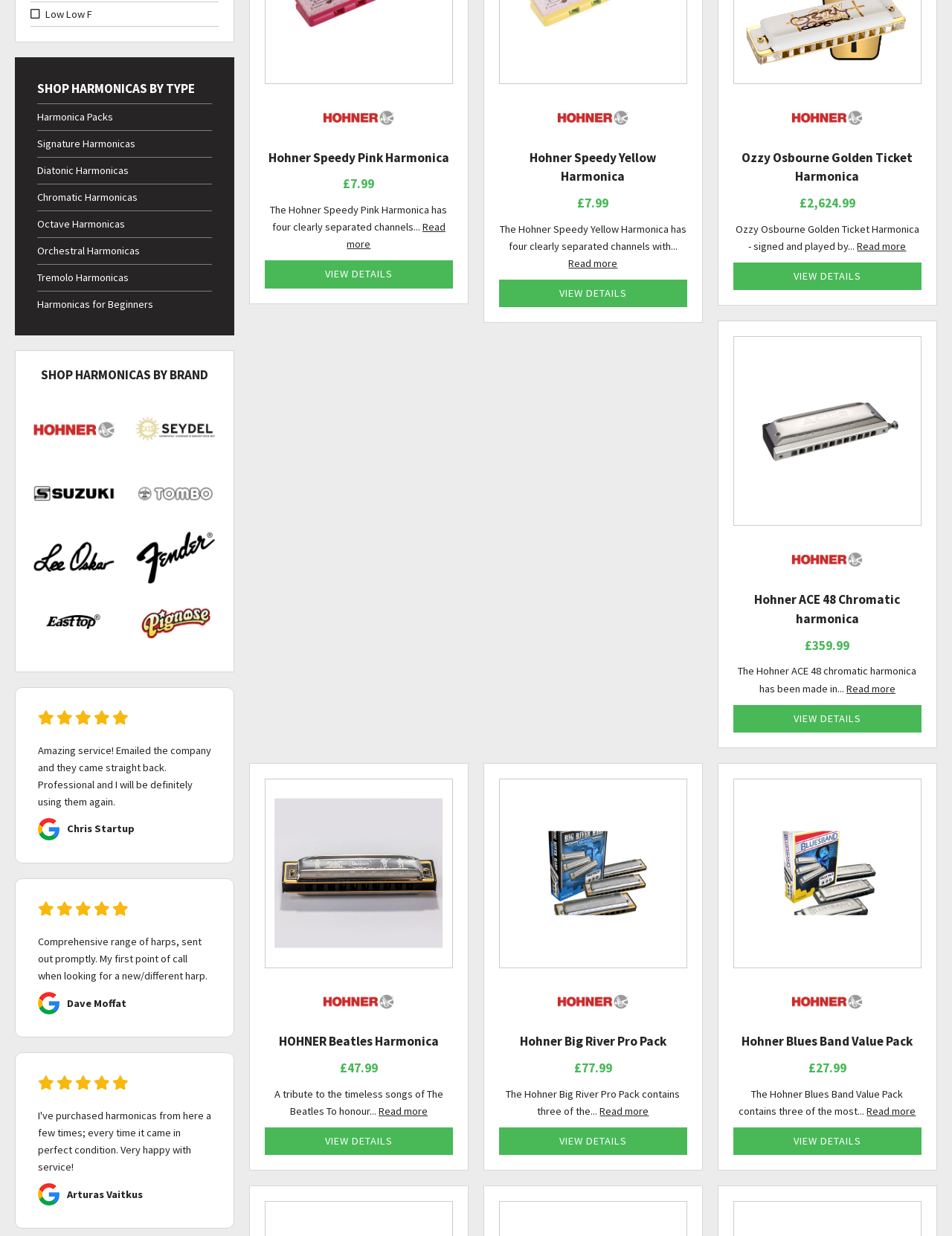Please provide a brief answer to the following inquiry using a single word or phrase:
What is the brand of the harmonica mentioned in the second product listing?

Hohner